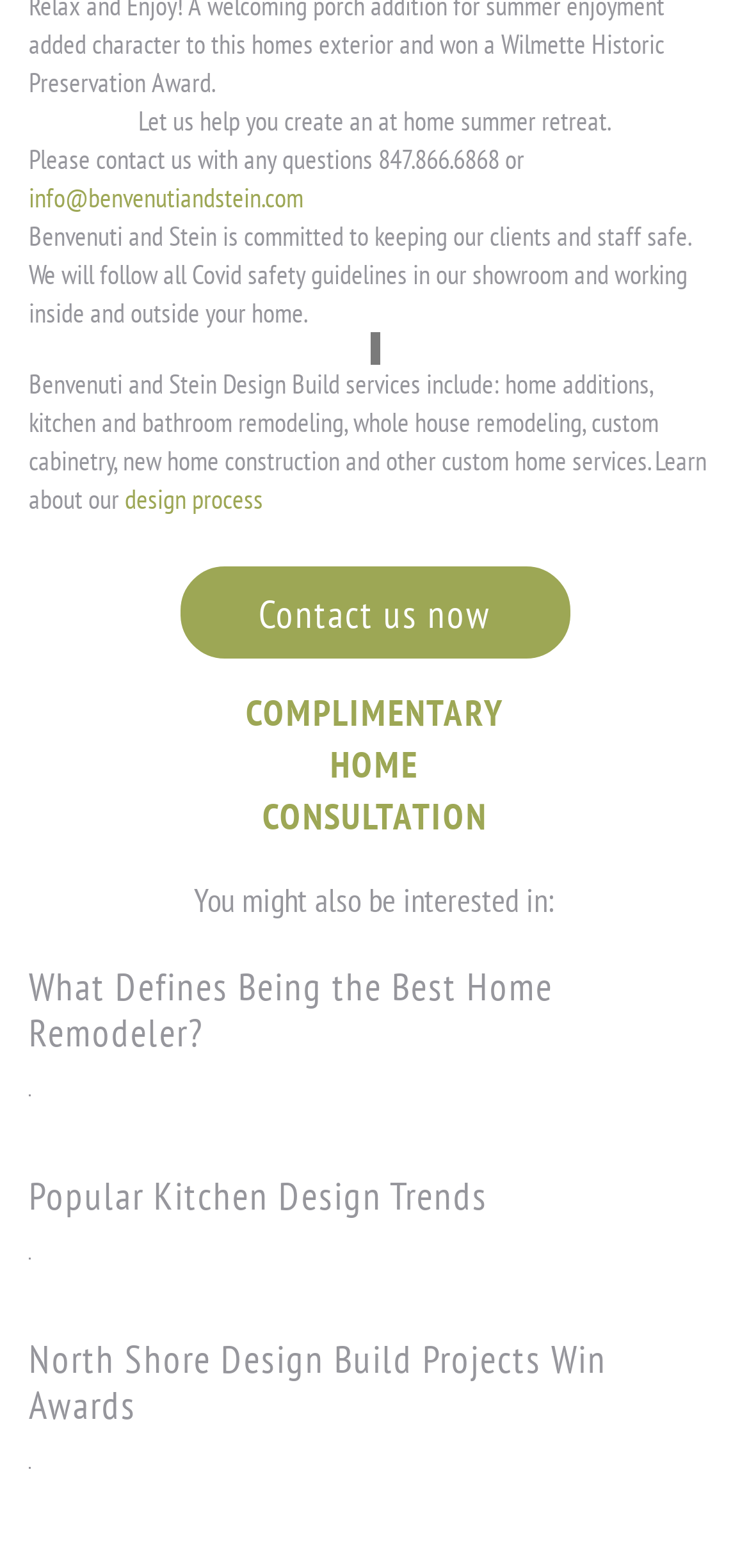What is the company's design process?
Please respond to the question with as much detail as possible.

The webpage mentions that Benvenuti and Stein has a design process, but does not provide detailed information. However, it provides a link to 'learn about our design process', which suggests that more information can be found by clicking on the link.